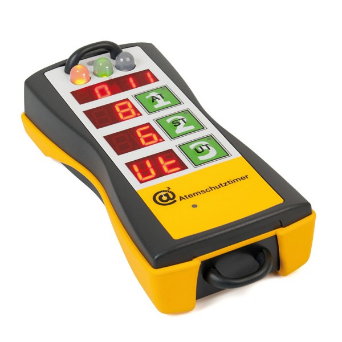What do the buttons A, B, C, and D represent?
By examining the image, provide a one-word or phrase answer.

Different teams or individuals